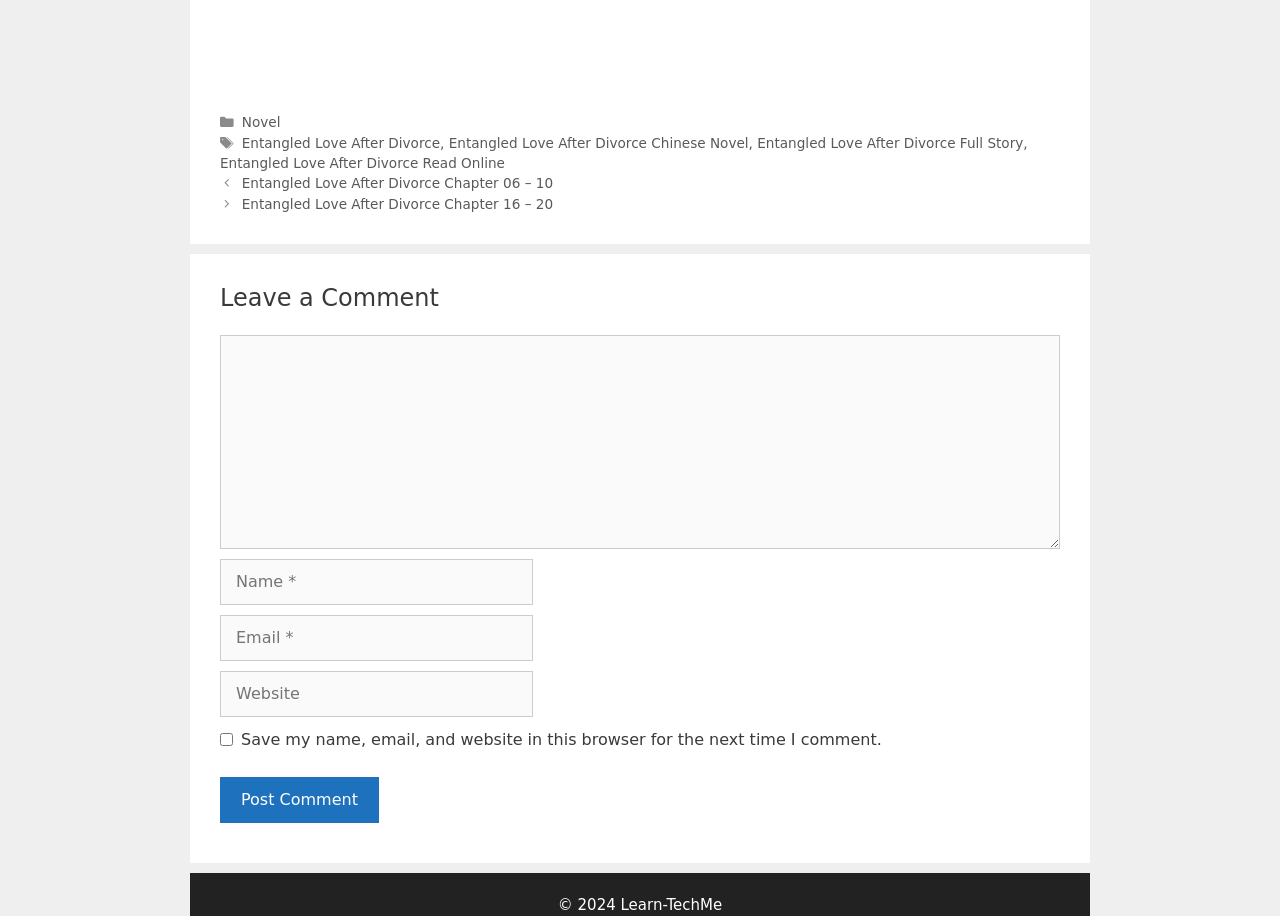Provide the bounding box coordinates of the HTML element described by the text: "Novel".

[0.189, 0.125, 0.219, 0.142]